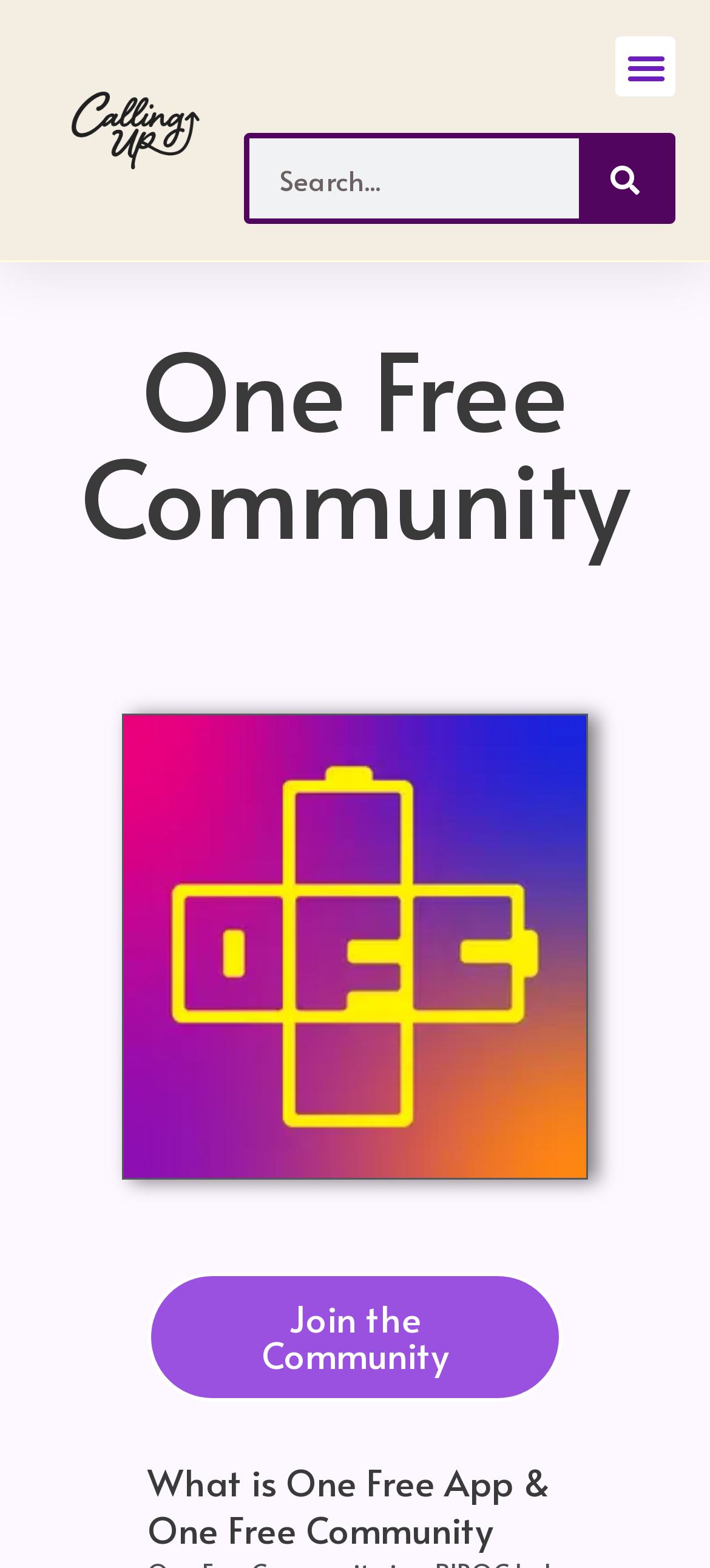Given the element description, predict the bounding box coordinates in the format (top-left x, top-left y, bottom-right x, bottom-right y), using floating point numbers between 0 and 1: Menu

[0.868, 0.023, 0.952, 0.062]